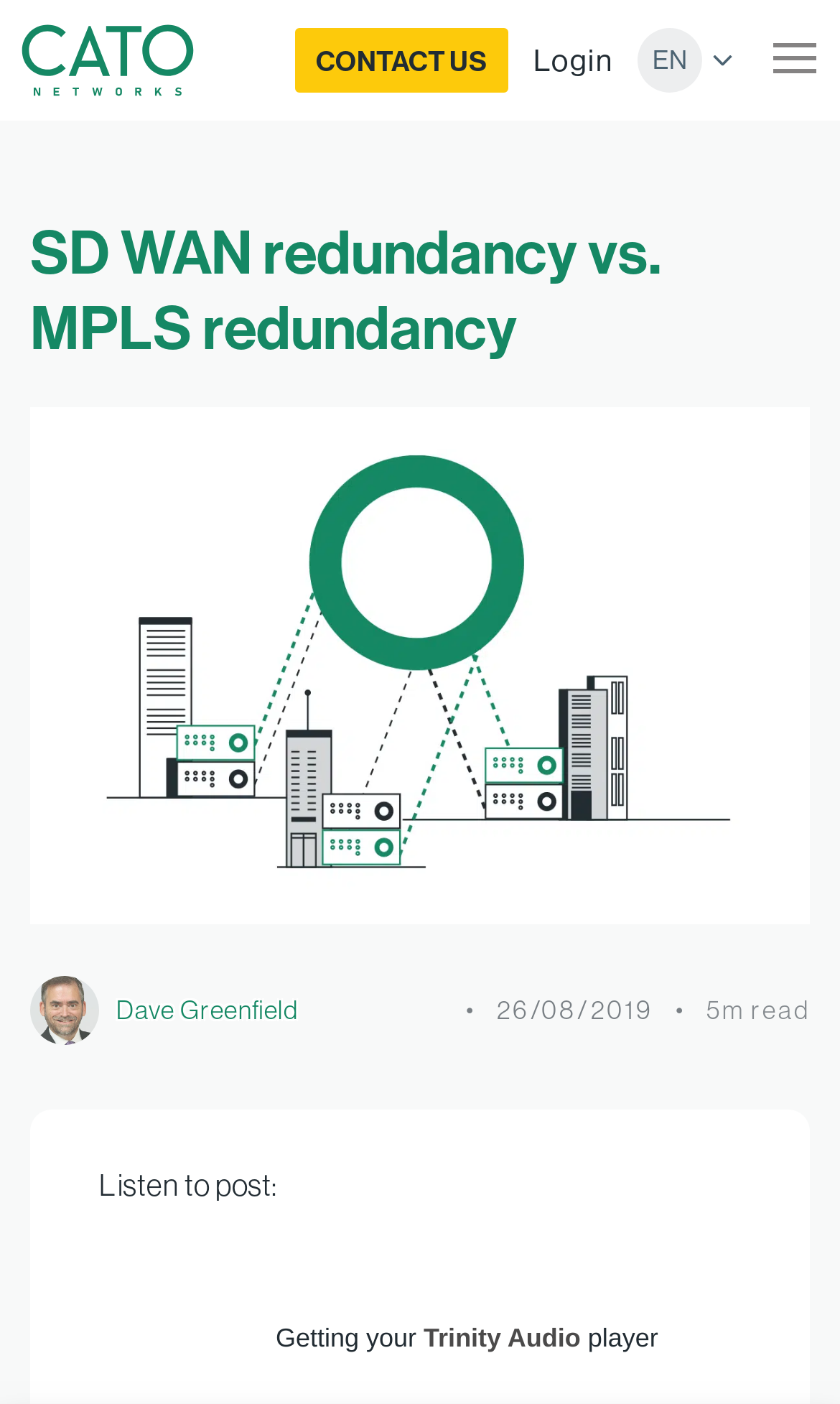What is the company name in the top-left corner?
Using the screenshot, give a one-word or short phrase answer.

Cato Networks